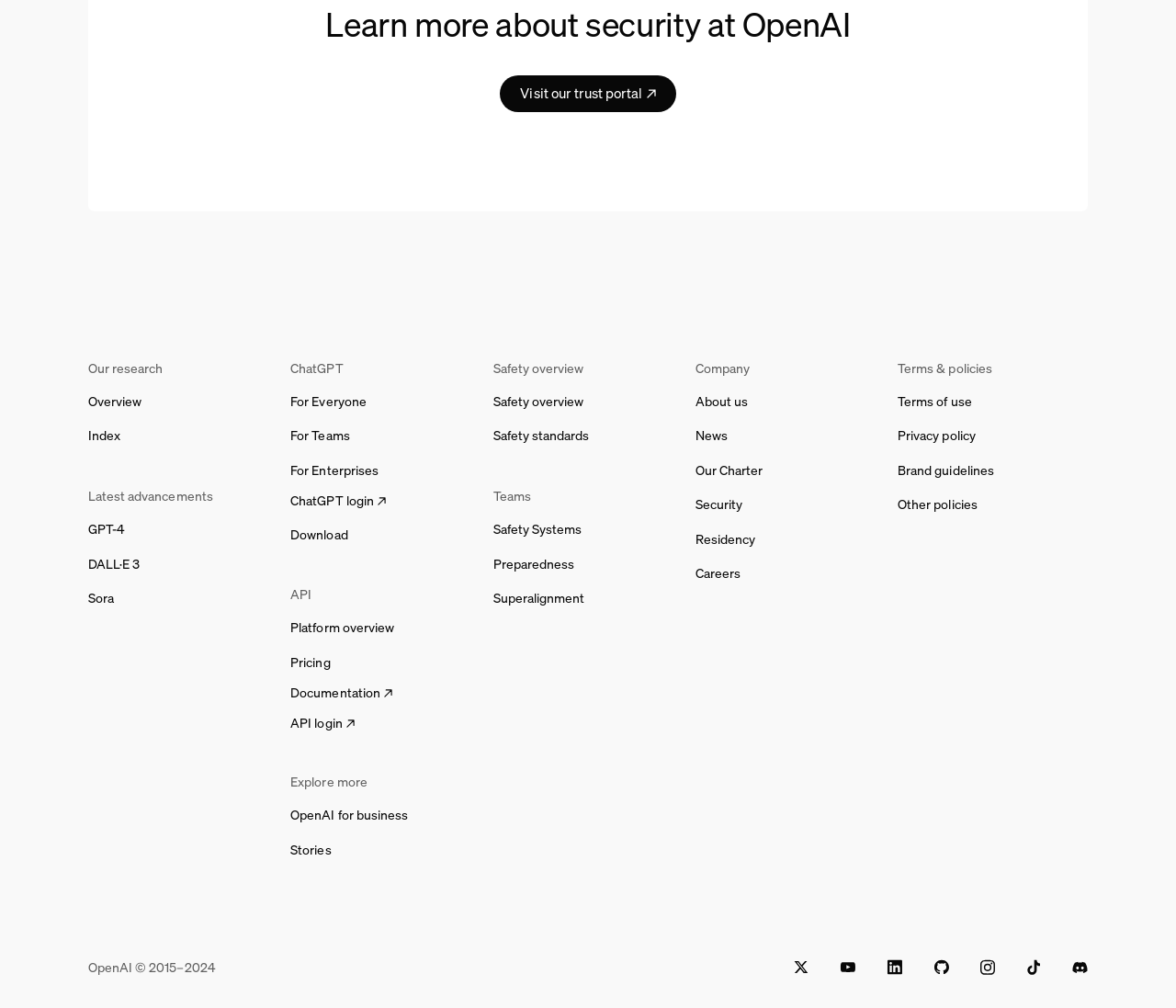Locate the bounding box coordinates of the clickable region to complete the following instruction: "Login to ChatGPT."

[0.246, 0.487, 0.33, 0.508]